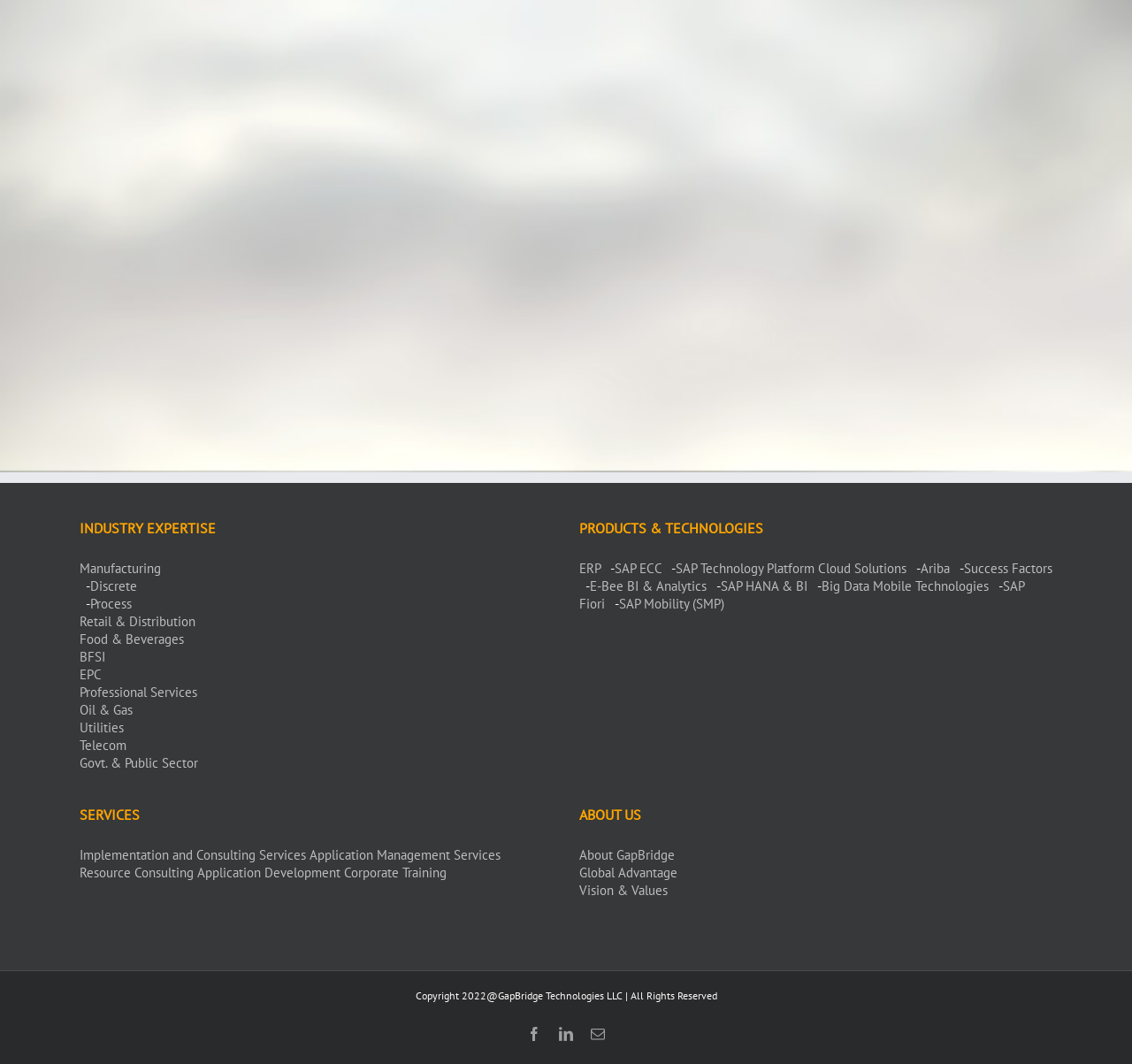What is the first industry expertise mentioned on this webpage?
Please ensure your answer to the question is detailed and covers all necessary aspects.

Under the 'INDUSTRY EXPERTISE' category, I found several links. The first link is 'Manufacturing', which is likely to be the first industry expertise mentioned on this webpage.